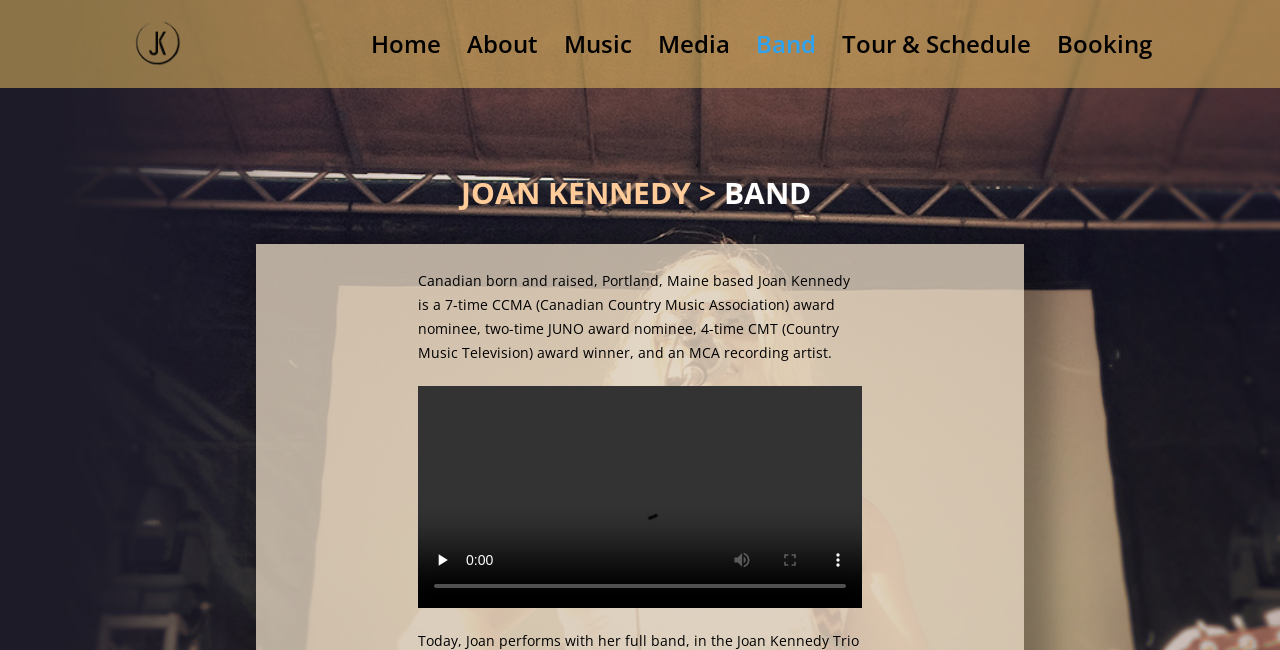Locate the bounding box of the UI element defined by this description: "Booking". The coordinates should be given as four float numbers between 0 and 1, formatted as [left, top, right, bottom].

[0.826, 0.057, 0.9, 0.135]